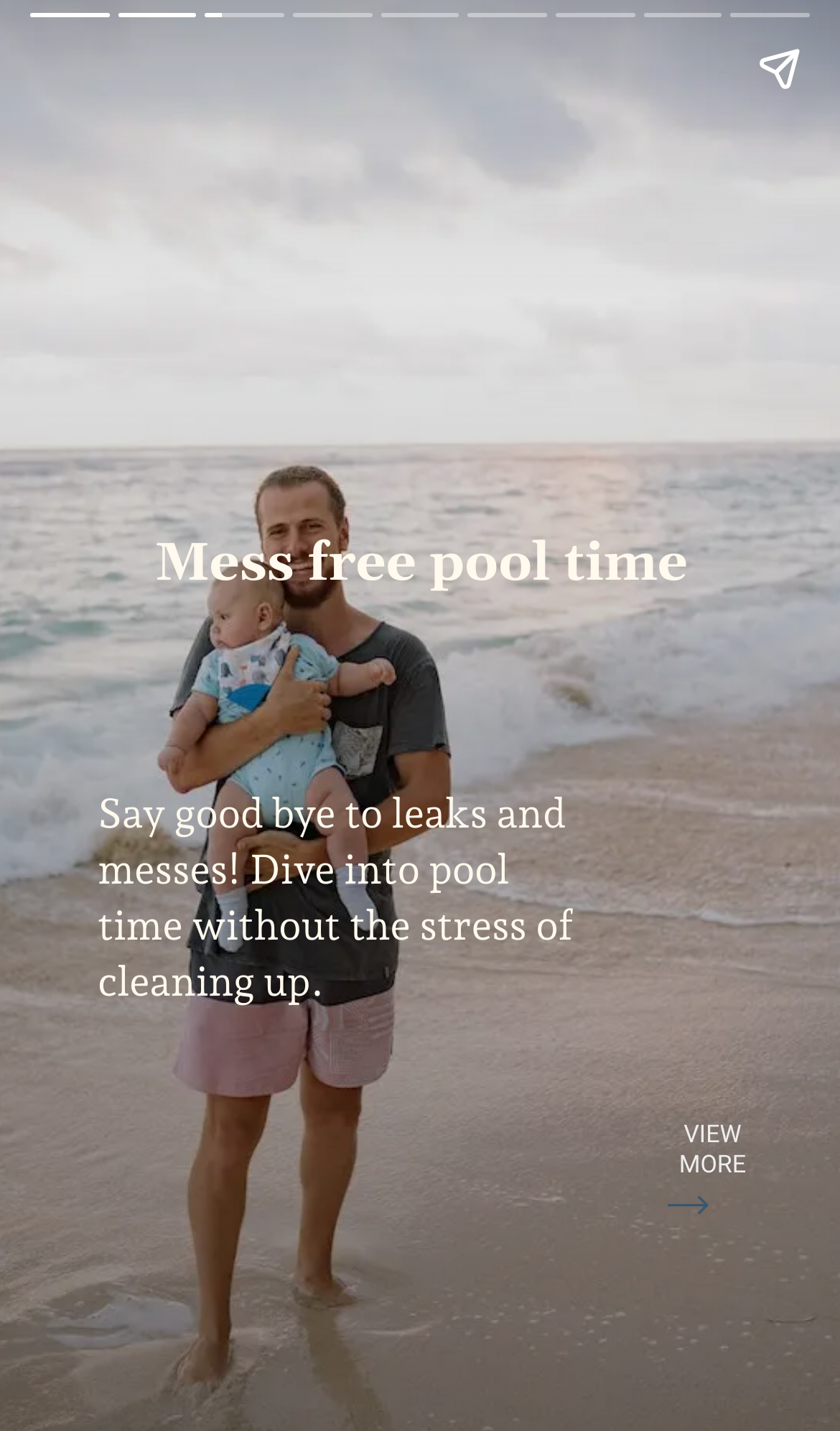Please provide a comprehensive response to the question below by analyzing the image: 
What is the main purpose of the product?

Based on the heading 'Mess free pool time' and the static text 'Say good bye to leaks and messes! Dive into pool time without the stress of cleaning up.', it can be inferred that the main purpose of the product is to provide a mess-free experience during pool time.